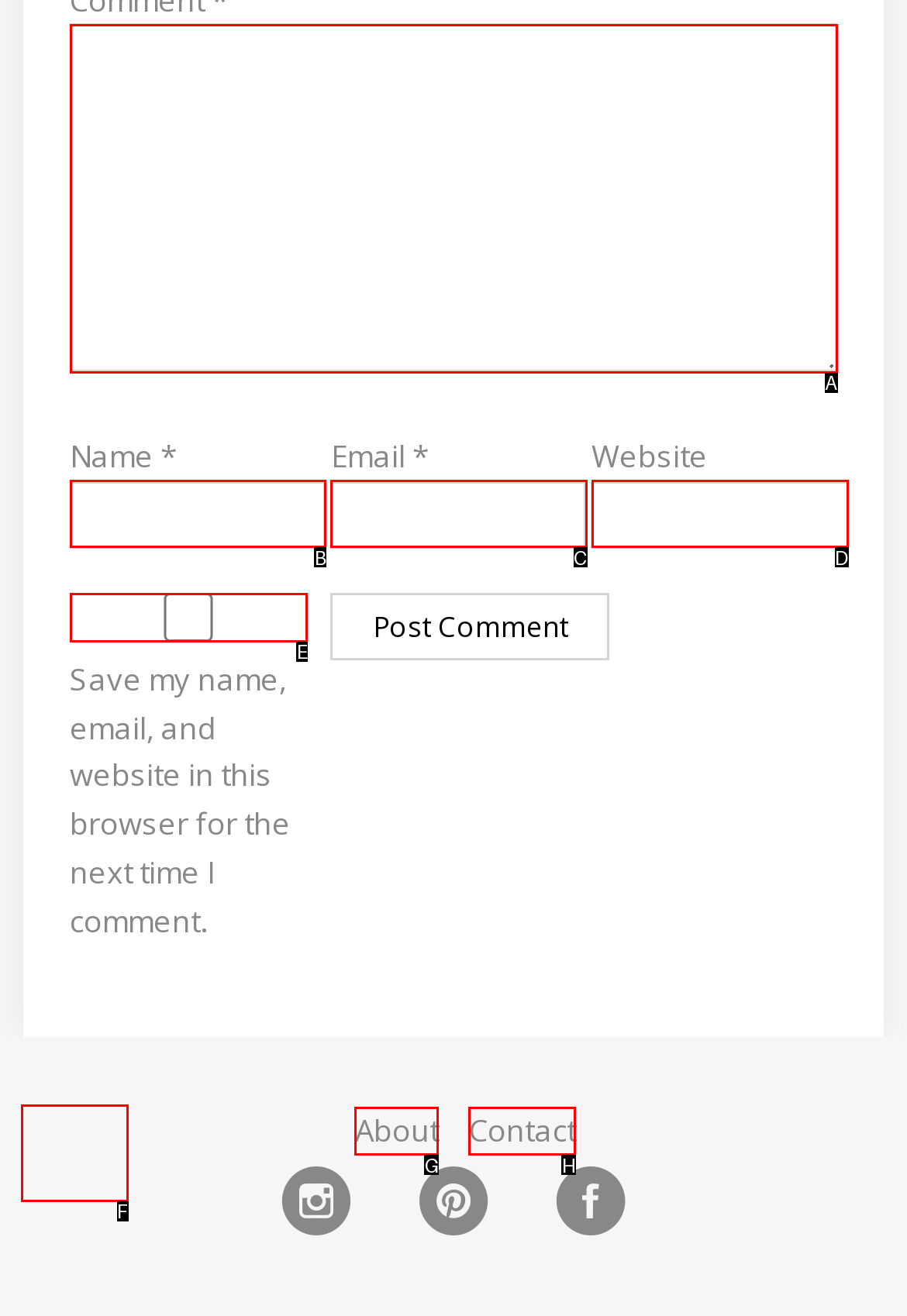Determine which option matches the description: parent_node: Name * name="author". Answer using the letter of the option.

B